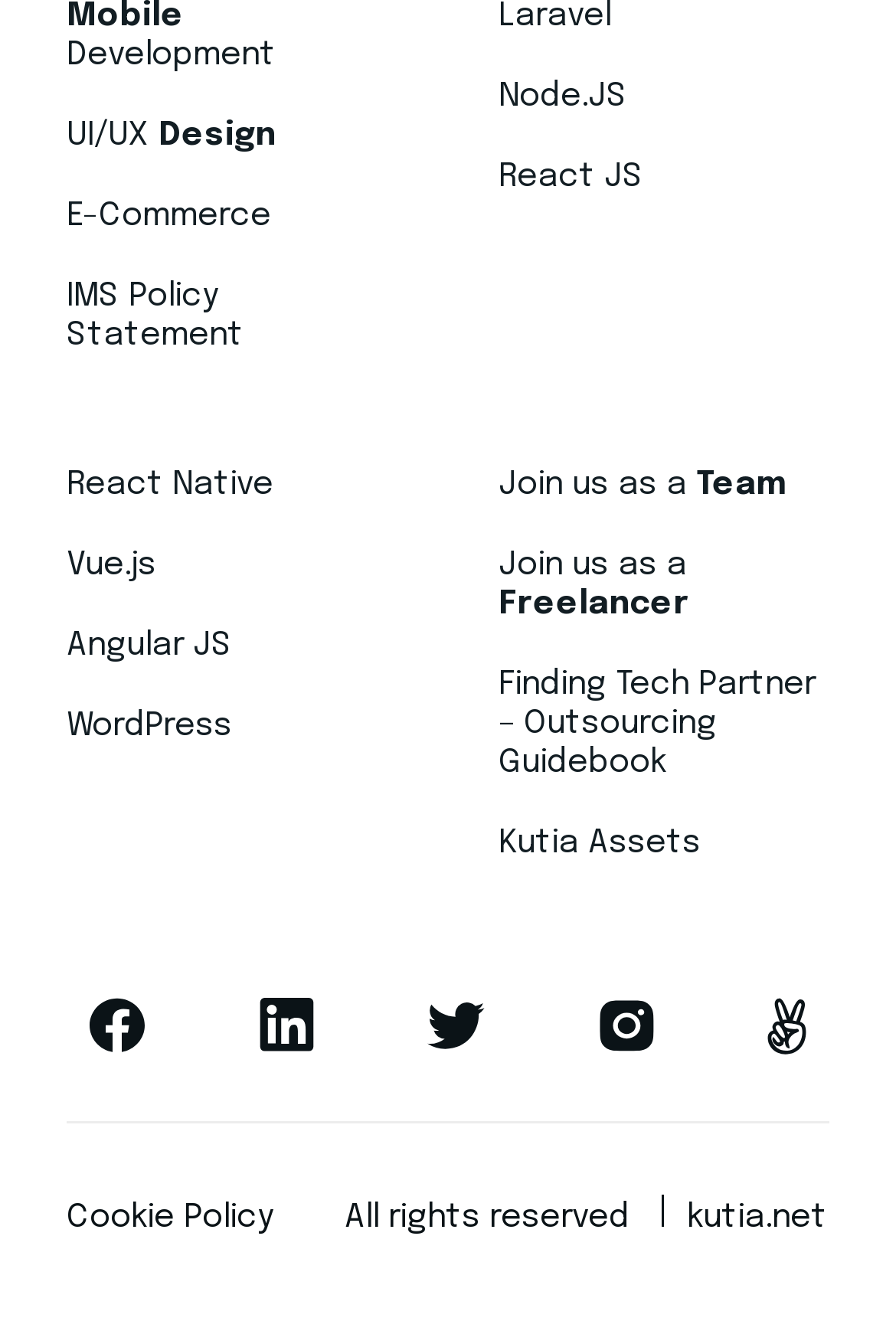Please locate the bounding box coordinates of the element that needs to be clicked to achieve the following instruction: "Click on Home". The coordinates should be four float numbers between 0 and 1, i.e., [left, top, right, bottom].

None